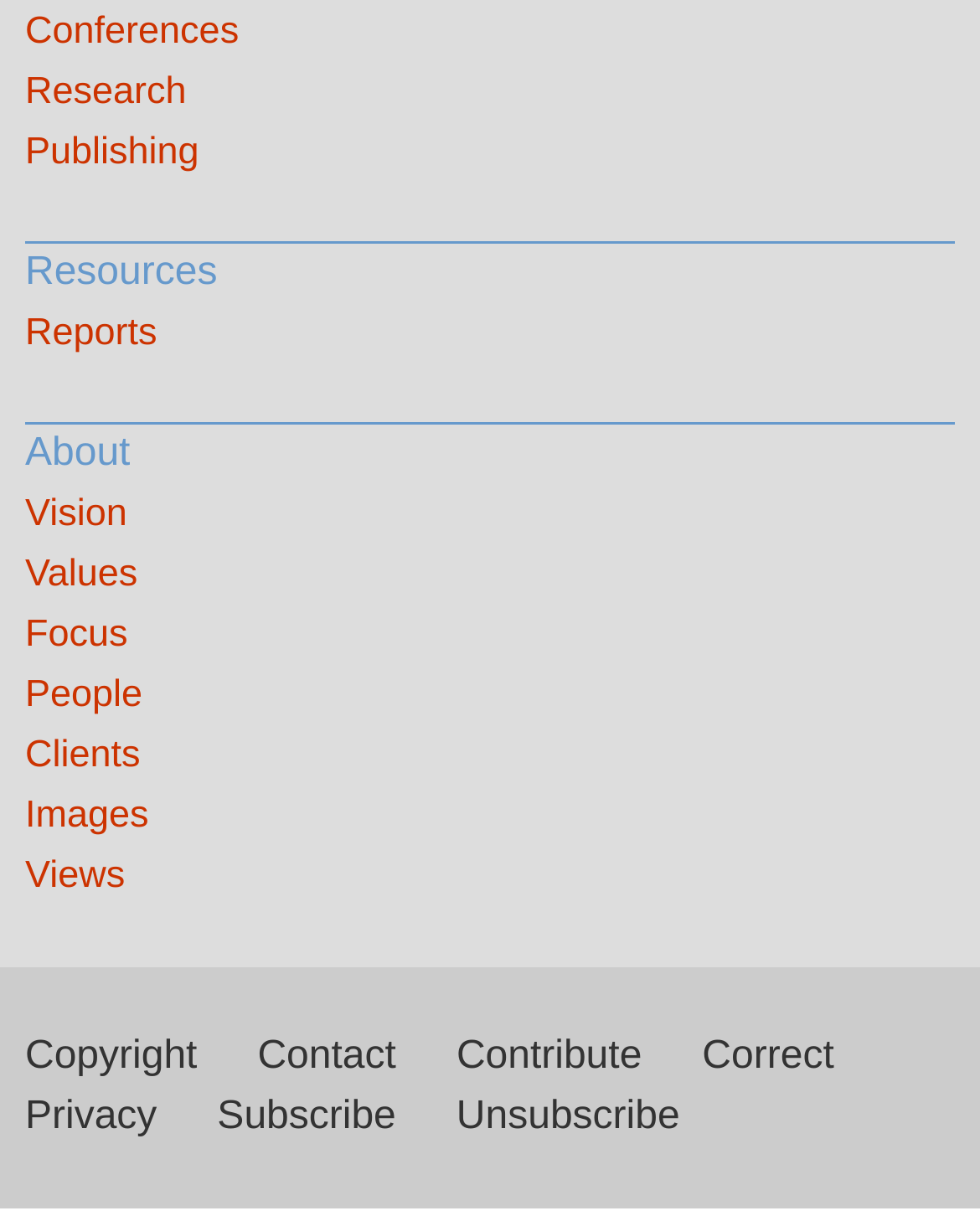Provide the bounding box coordinates for the UI element that is described as: "Images".

[0.026, 0.648, 0.974, 0.697]